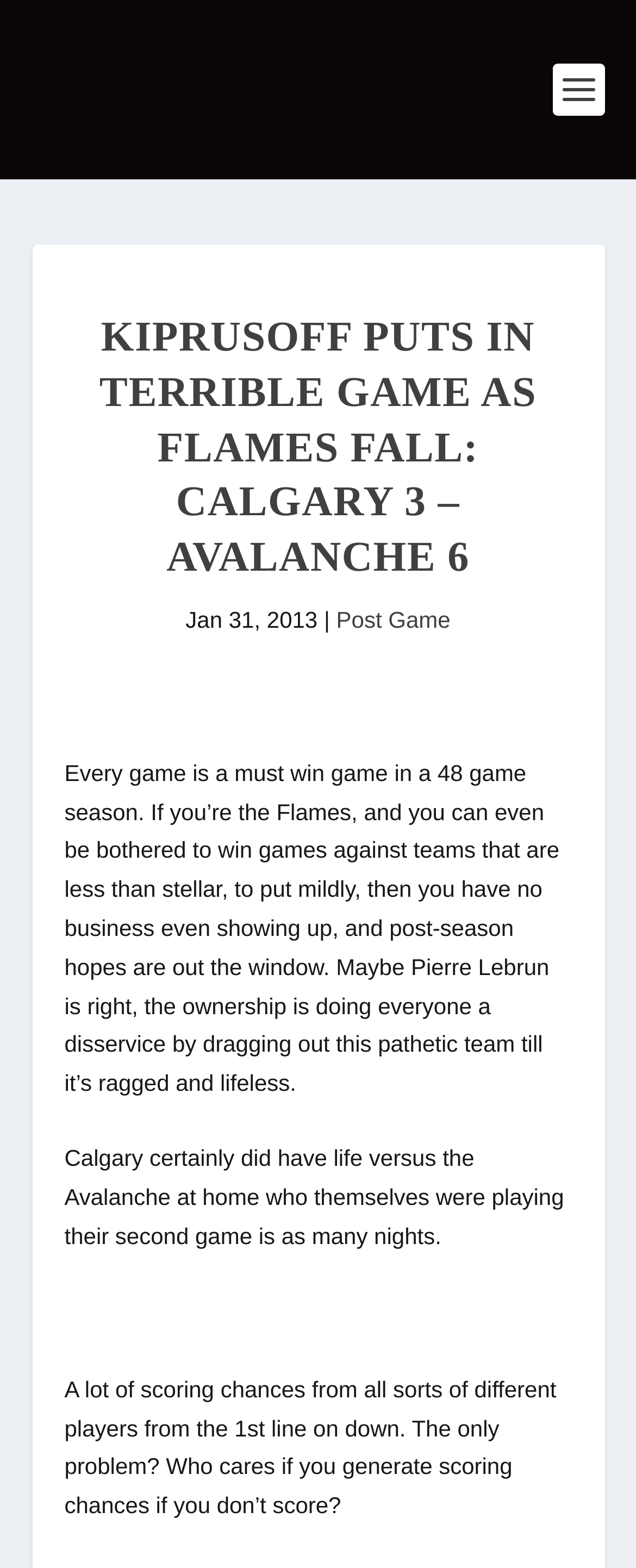Provide a thorough description of this webpage.

The webpage appears to be a sports article, specifically about a hockey game between the Calgary Flames and the Colorado Avalanche. At the top of the page, there is a prominent heading that reads "KIPRUSOFF PUTS IN TERRIBLE GAME AS FLAMES FALL: CALGARY 3 – AVALANCHE 6". Below this heading, there is a date "Jan 31, 2013" followed by a vertical line and a link to "Post Game".

The main content of the article is divided into three paragraphs. The first paragraph discusses the importance of winning games in a 48-game season, especially against weaker teams. The second paragraph mentions that the Calgary Flames had a lively game against the Avalanche at home, with many scoring chances from various players. The third paragraph notes that despite these chances, the Flames failed to score, which is a significant problem.

Overall, the webpage has a simple layout with a clear heading and three paragraphs of text. There are no images on the page. The text is well-organized and easy to read, with a clear focus on the article's content.